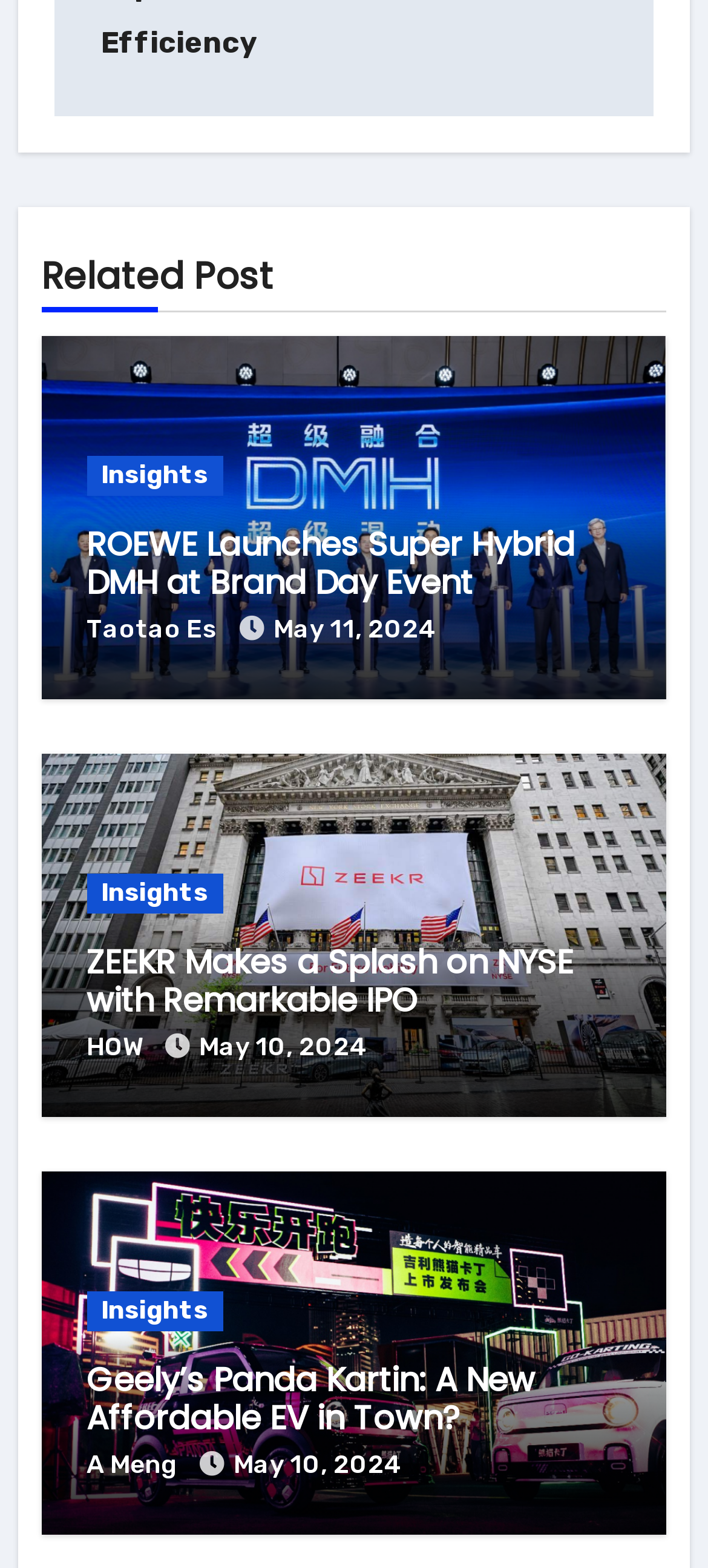What is the title of the second article?
Please provide a comprehensive answer based on the details in the screenshot.

I looked at the headings on the page and found that the second article is titled 'ZEEKR Makes a Splash on NYSE with Remarkable IPO'.